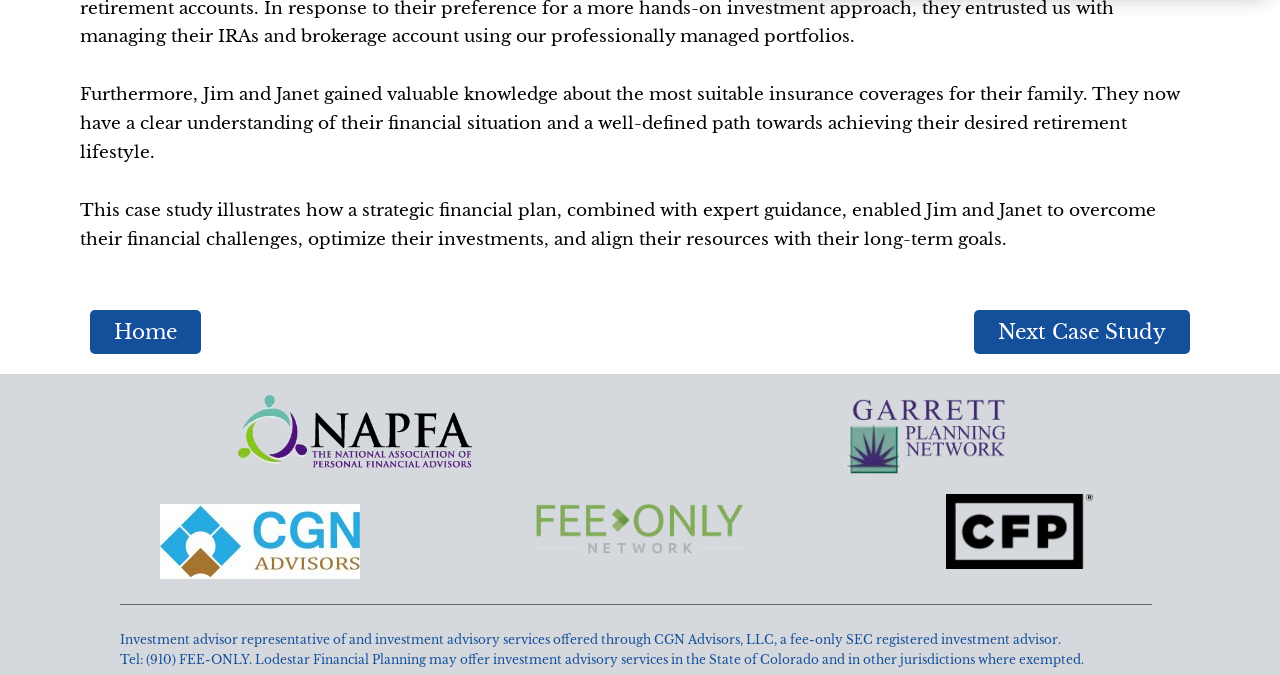Answer with a single word or phrase: 
What is the name of the company mentioned in the footer?

CGN Advisors, LLC